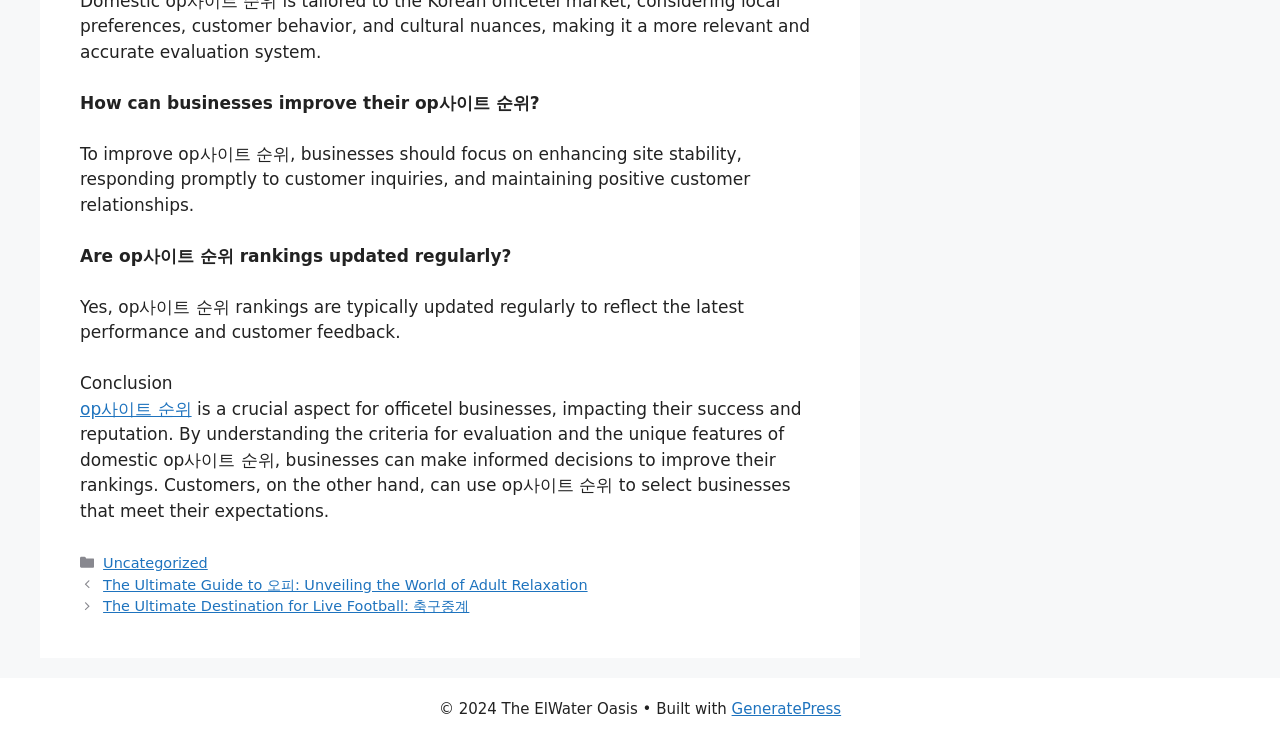Please study the image and answer the question comprehensively:
What is the category of the current post?

The webpage content includes a footer section with a 'Categories' label, followed by a link to 'Uncategorized'. This suggests that the current post does not belong to a specific category, but is instead categorized as 'Uncategorized'.